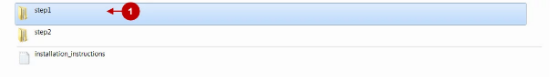How many accompanying folders are visible?
Answer the question with a detailed and thorough explanation.

There are two accompanying folders visible, namely 'step2' and 'installation_instructions', which suggest that users will need to follow further steps after accessing the contents of the 'step1' folder.